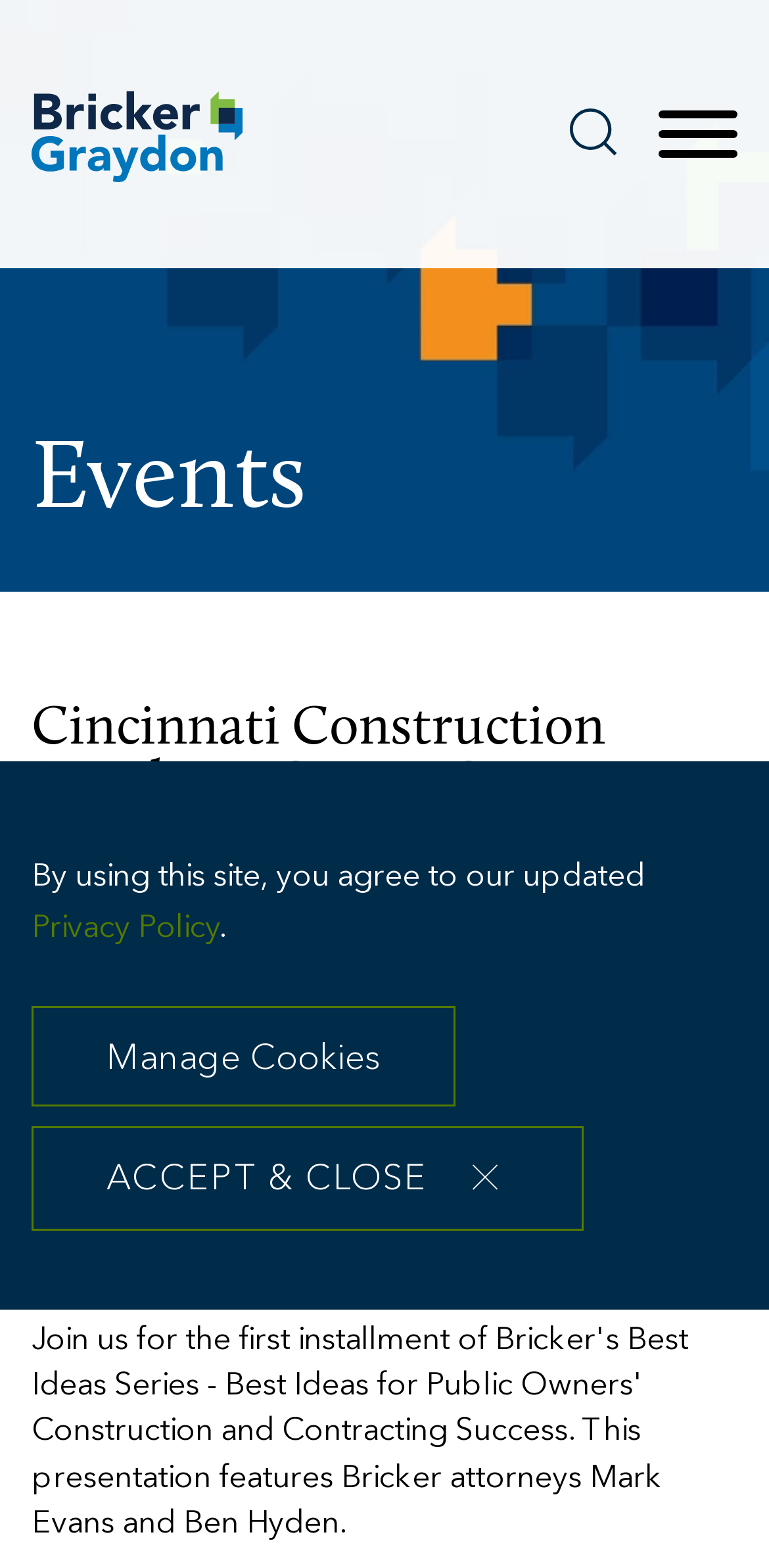Refer to the image and answer the question with as much detail as possible: How many buttons are there in the cookie policy dialog?

I found the number of buttons in the cookie policy dialog by looking at the dialog element with the text 'Cookie Policy'. This element has two button elements as children, which are 'Manage Cookies' and 'ACCEPT & CLOSE ×'.